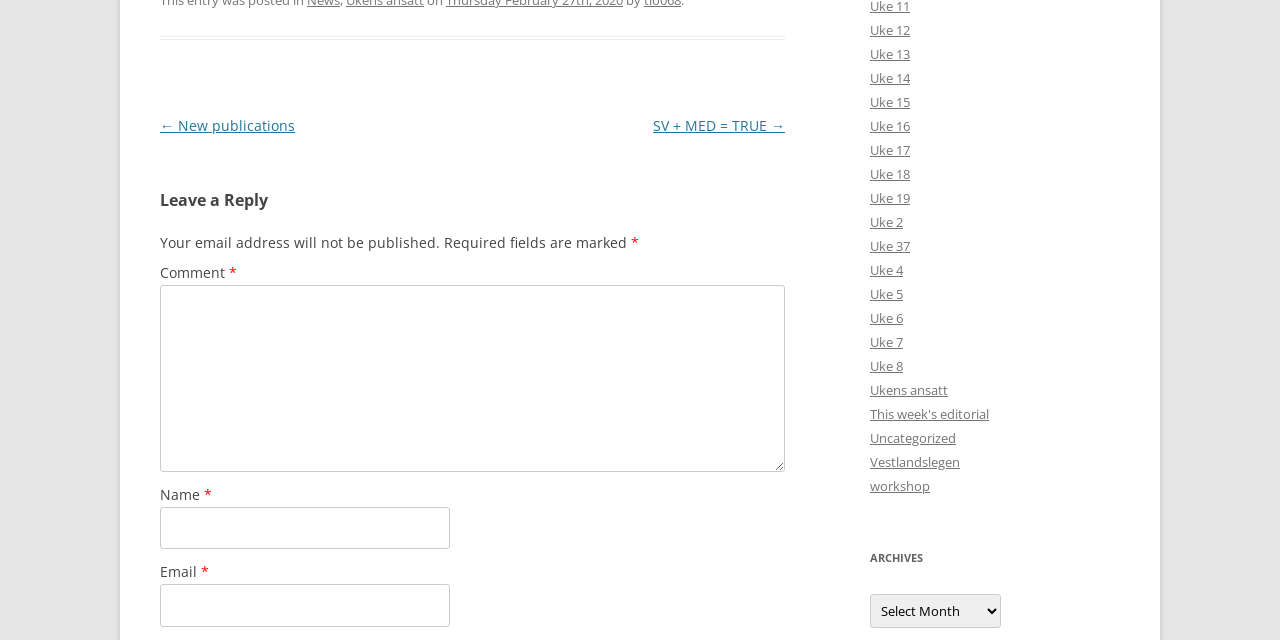What is the purpose of the 'Leave a Reply' section?
Answer the question with as much detail as you can, using the image as a reference.

The 'Leave a Reply' section is a heading that precedes several form fields, including 'Comment', 'Name', and 'Email', which are all required fields. This suggests that the purpose of this section is to allow users to leave a comment or reply to a post.